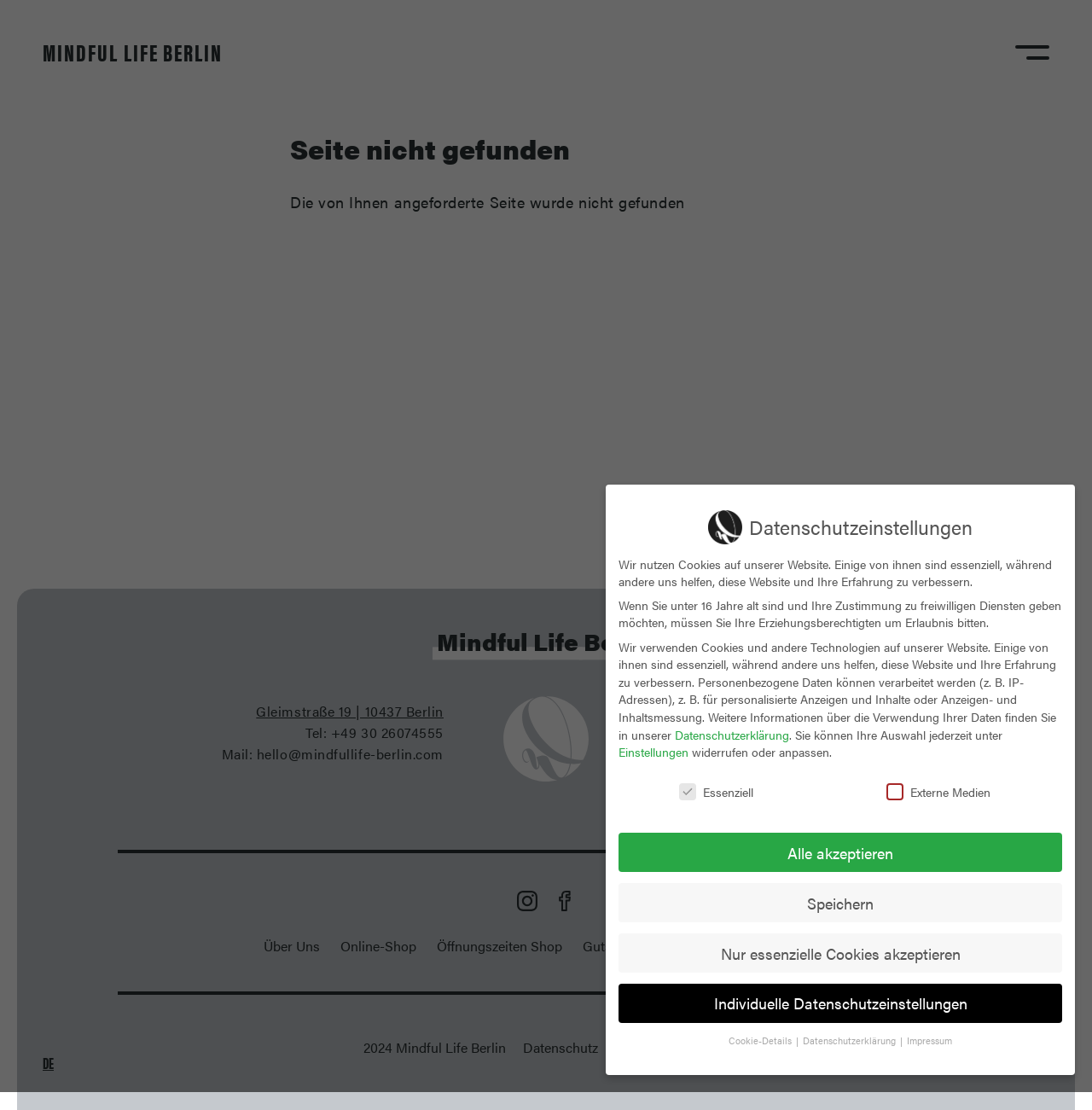Please reply to the following question using a single word or phrase: 
What is the name of the website?

Mindful Life Berlin